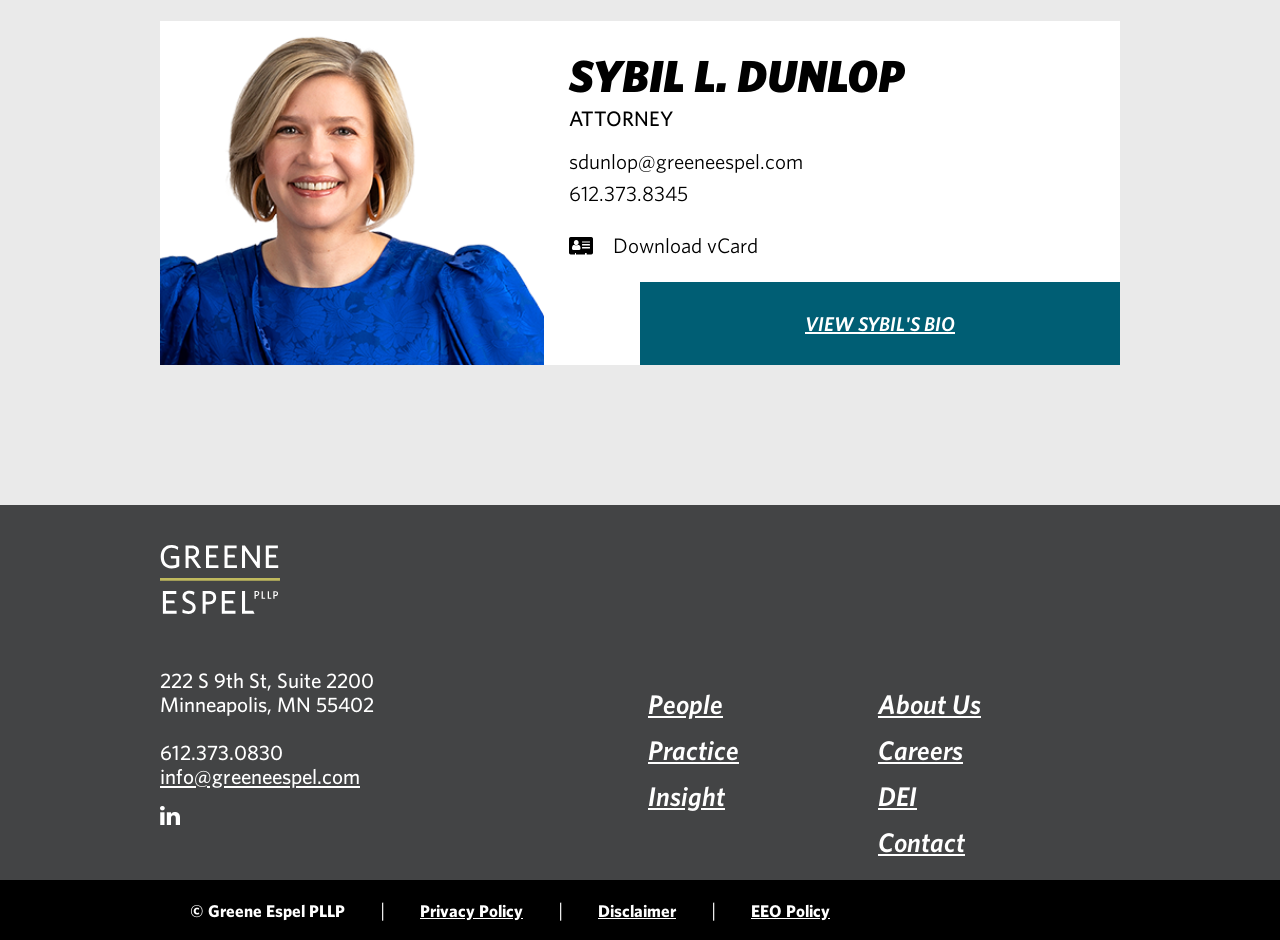Determine the bounding box for the described UI element: "sdunlop@greeneespel.com".

[0.445, 0.158, 0.627, 0.184]